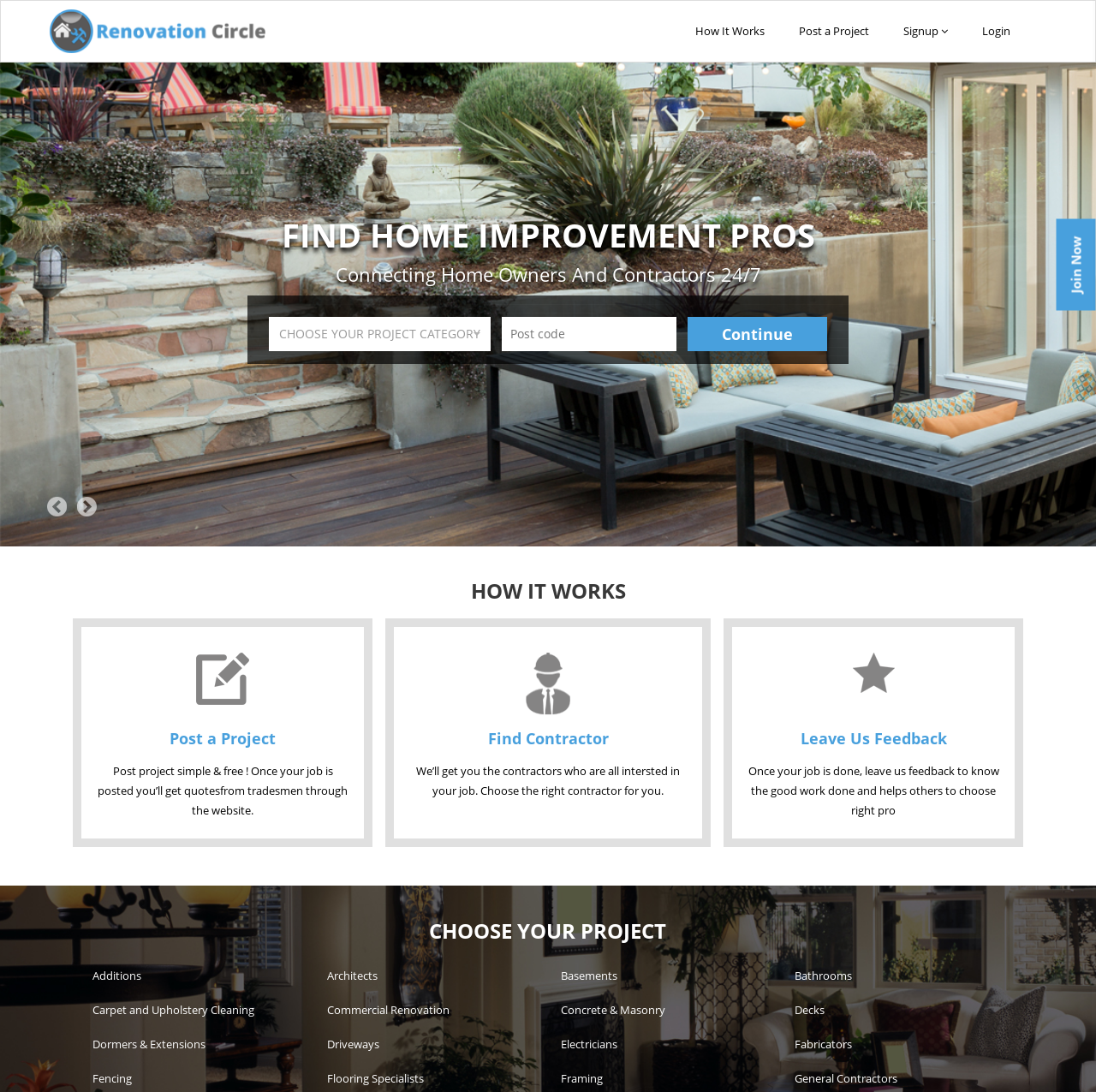Determine the bounding box coordinates of the clickable element to achieve the following action: 'Click on the 'Continue' button'. Provide the coordinates as four float values between 0 and 1, formatted as [left, top, right, bottom].

[0.627, 0.29, 0.755, 0.321]